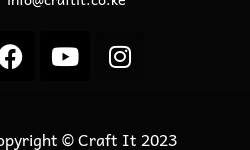What year is mentioned in the copyright notice?
Please use the image to provide a one-word or short phrase answer.

2023